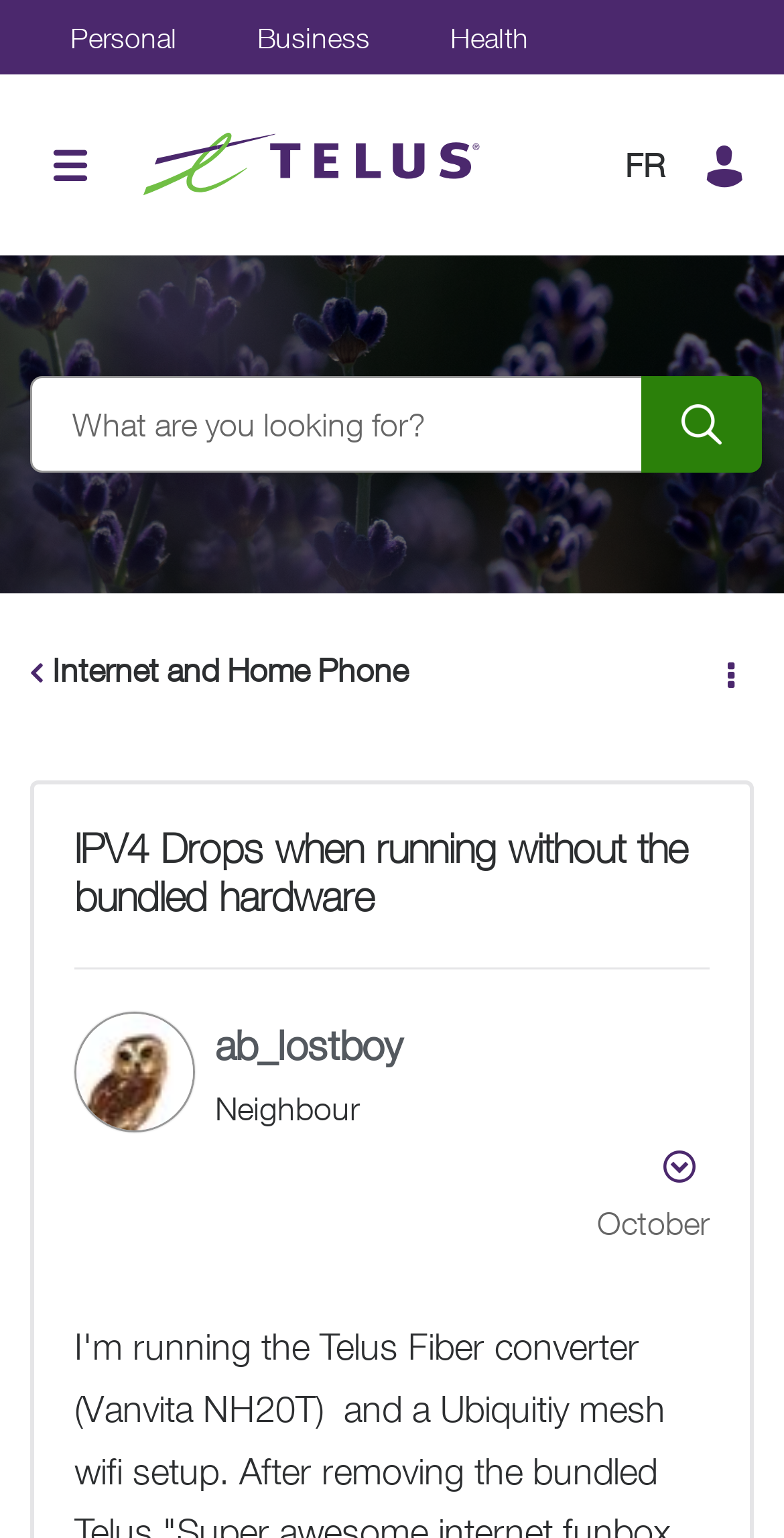Find the bounding box coordinates of the UI element according to this description: "FR".

[0.797, 0.095, 0.849, 0.119]